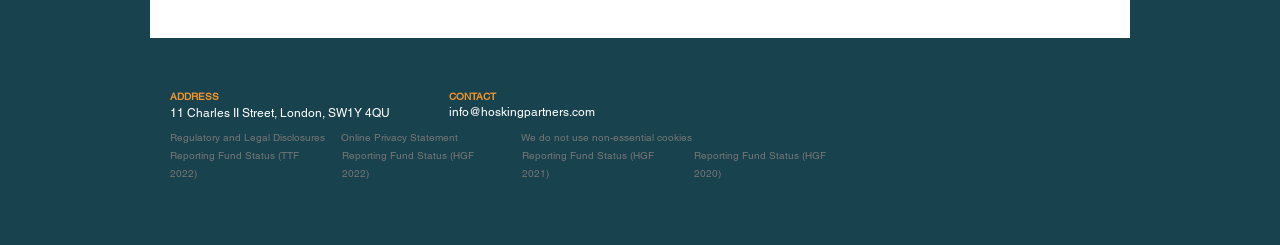Answer the question in one word or a short phrase:
What is the address of Hosking Partners?

11 Charles II Street, London, SW1Y 4QU